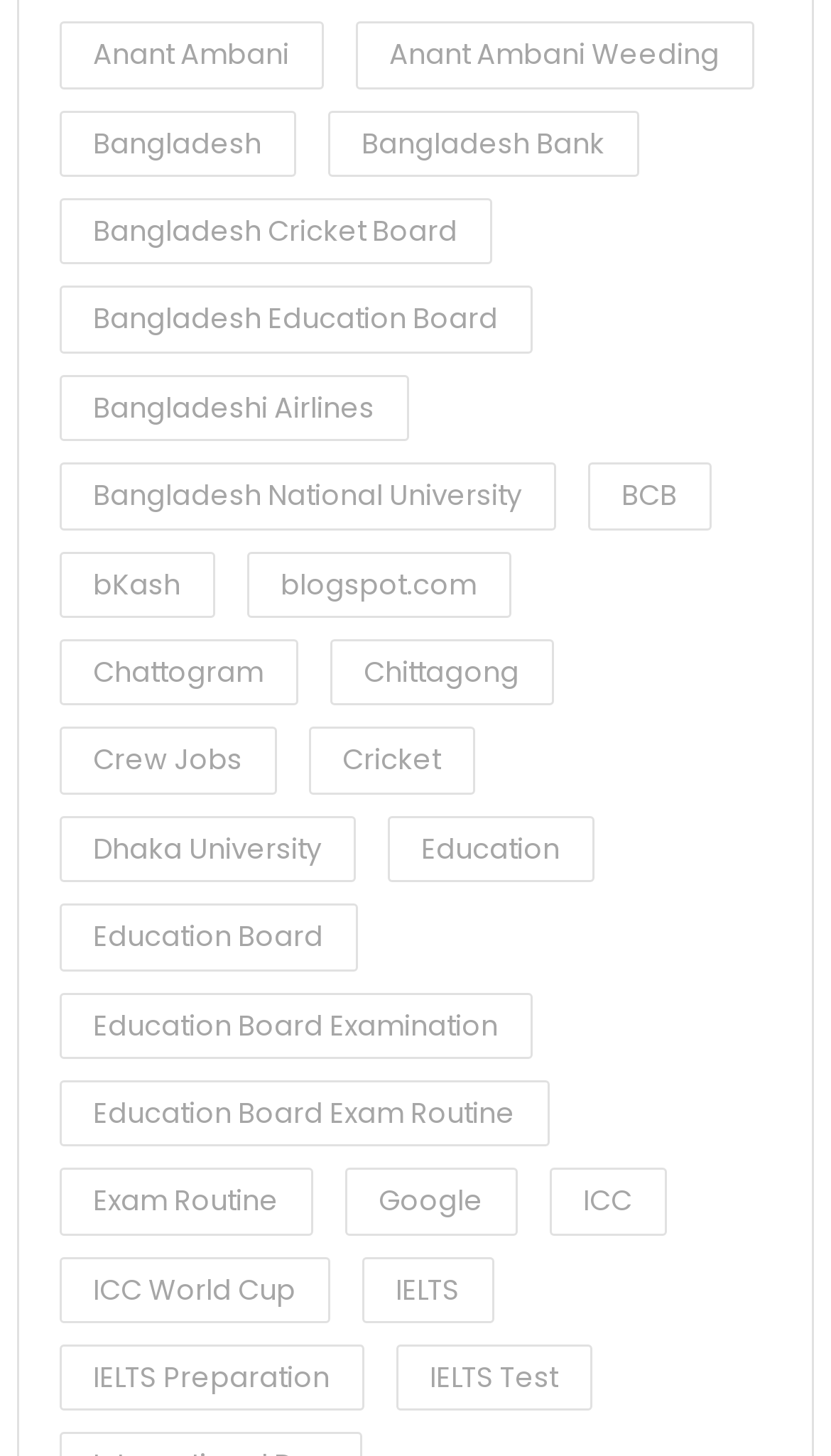Please determine the bounding box coordinates of the element's region to click in order to carry out the following instruction: "Explore Bangladesh Cricket Board". The coordinates should be four float numbers between 0 and 1, i.e., [left, top, right, bottom].

[0.071, 0.136, 0.592, 0.182]